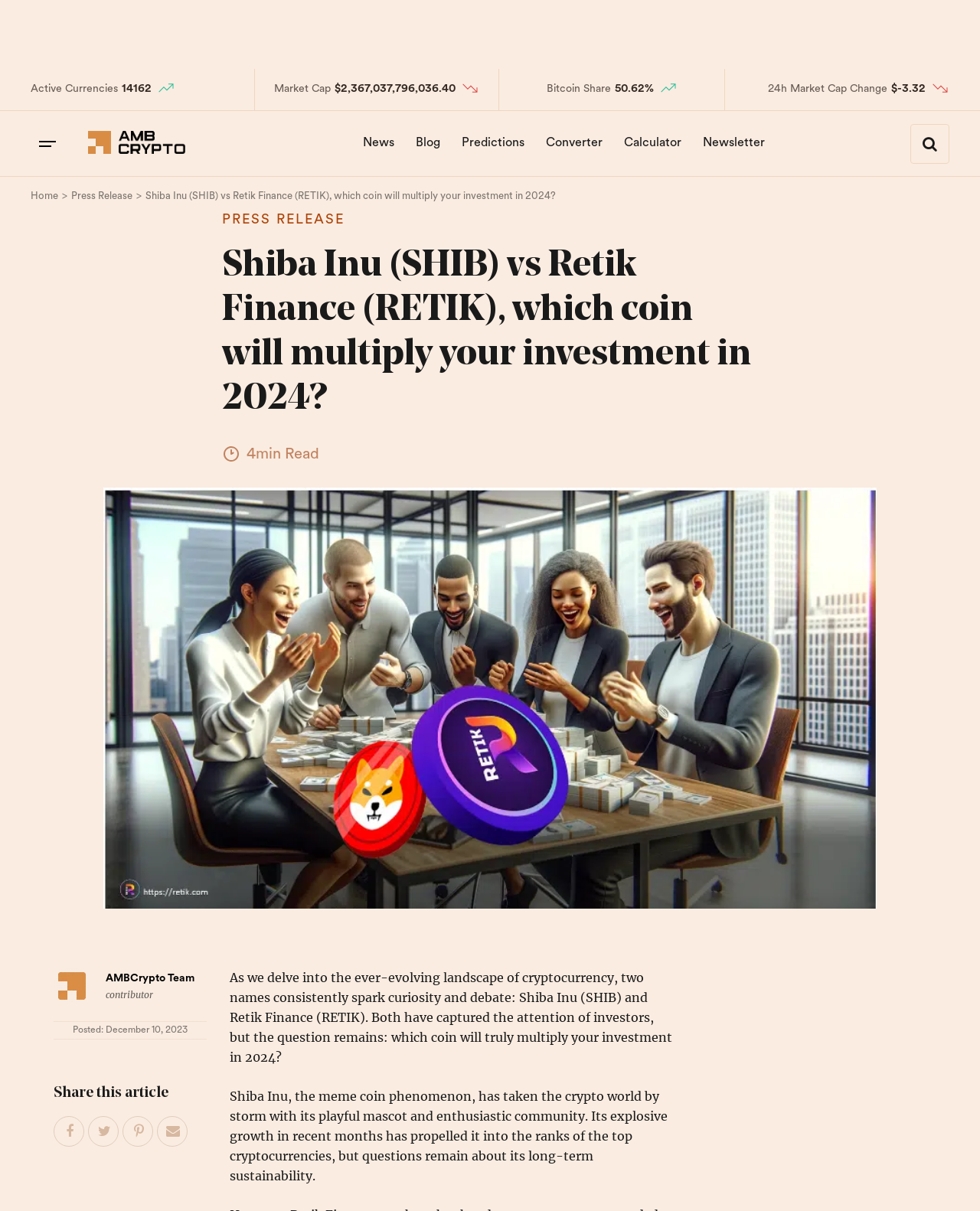Locate the bounding box coordinates of the element that should be clicked to fulfill the instruction: "Click on the 'Home' link".

[0.031, 0.156, 0.059, 0.167]